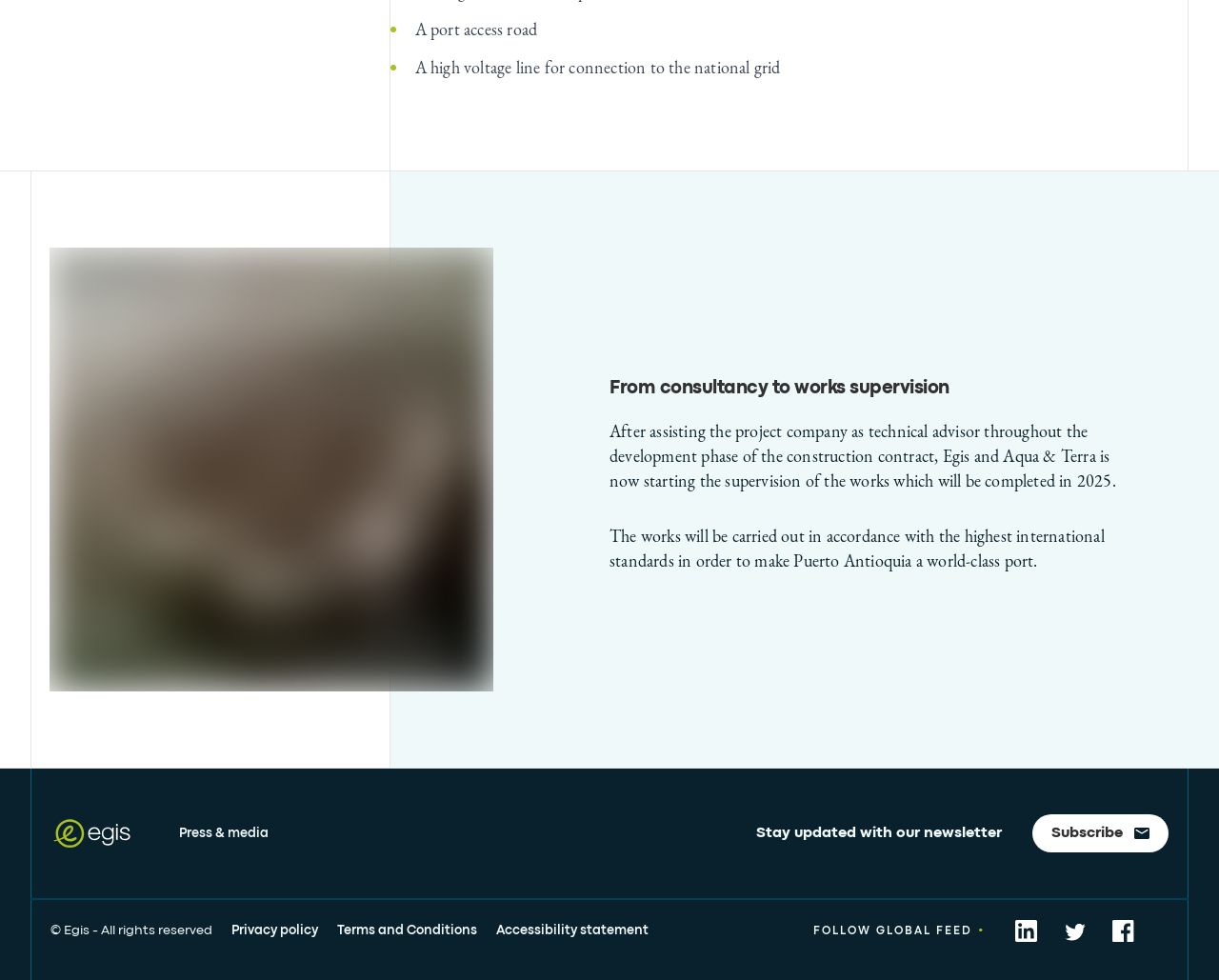Using the information in the image, give a comprehensive answer to the question: 
What is the standard of the works being carried out?

The standard of the works being carried out is the highest international standards, as mentioned in the text 'The works will be carried out in accordance with the highest international standards in order to make Puerto Antioquia a world-class port.'